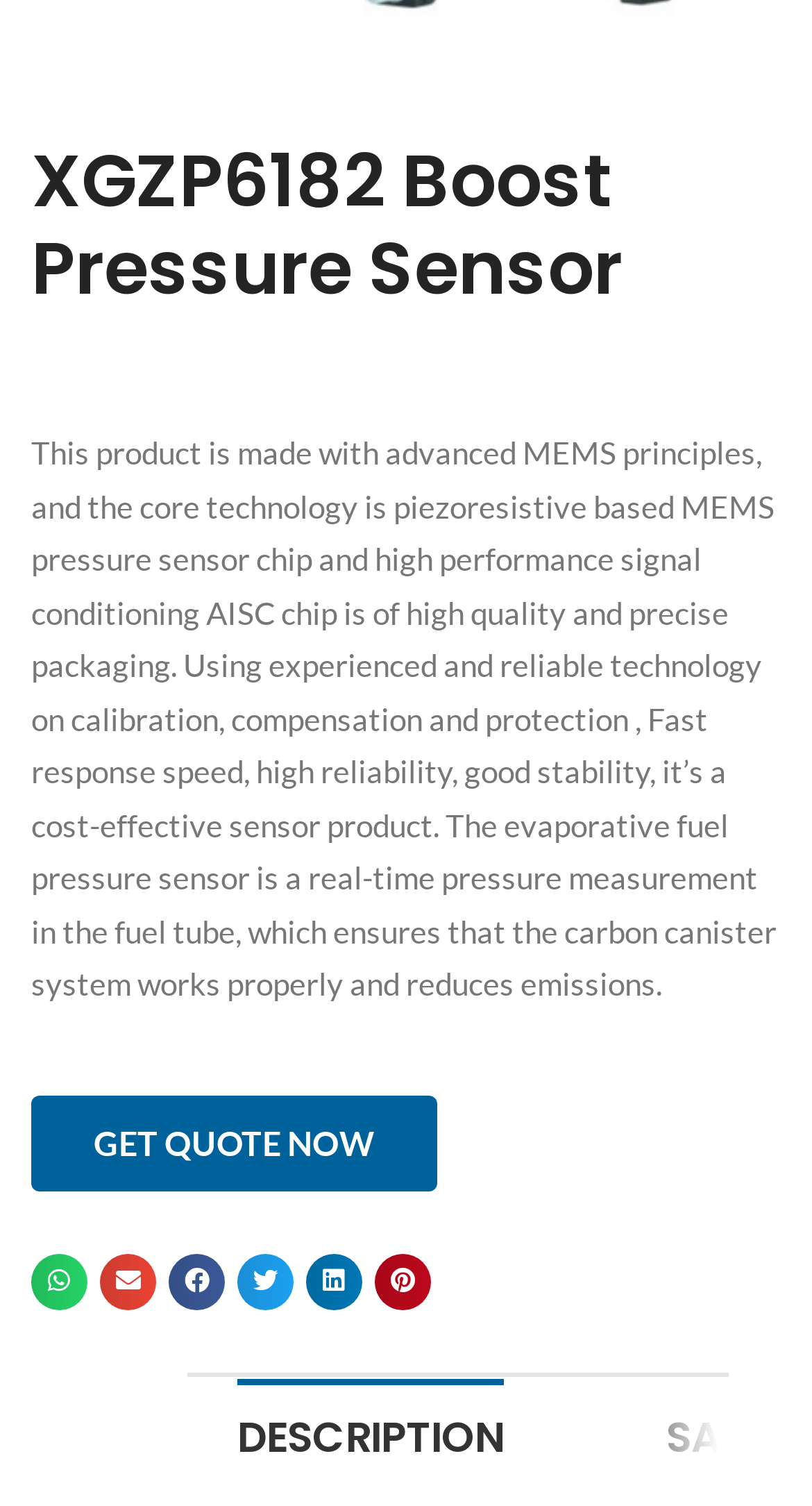Locate the bounding box coordinates of the clickable area needed to fulfill the instruction: "Read the previous article".

None